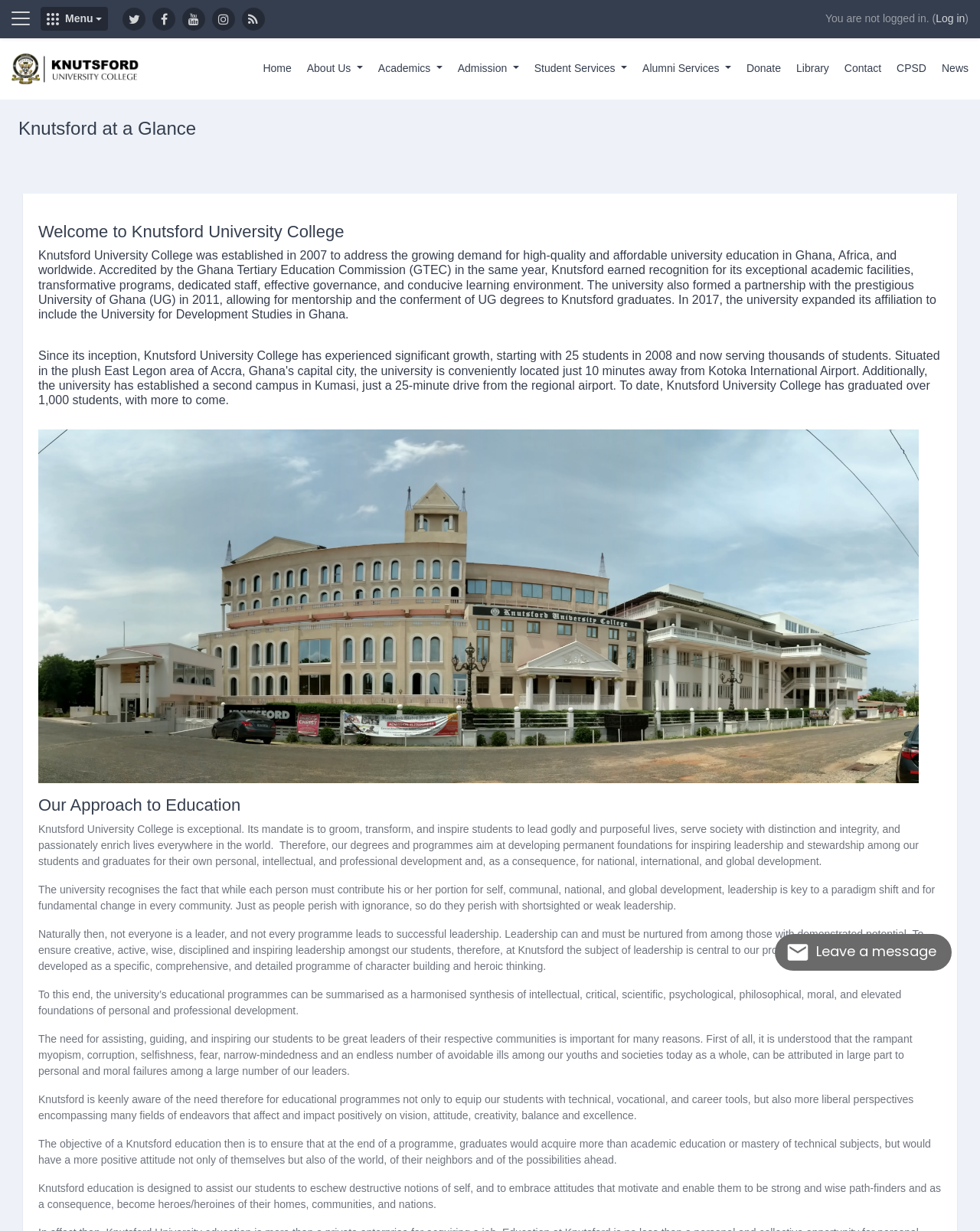What is the year Knutsford University College was established?
Look at the image and provide a detailed response to the question.

The year Knutsford University College was established can be found in the paragraph 'Knutsford University College was established in 2007 to address the growing demand for high-quality and affordable university education in Ghana, Africa, and worldwide.' which is located in the middle of the webpage.